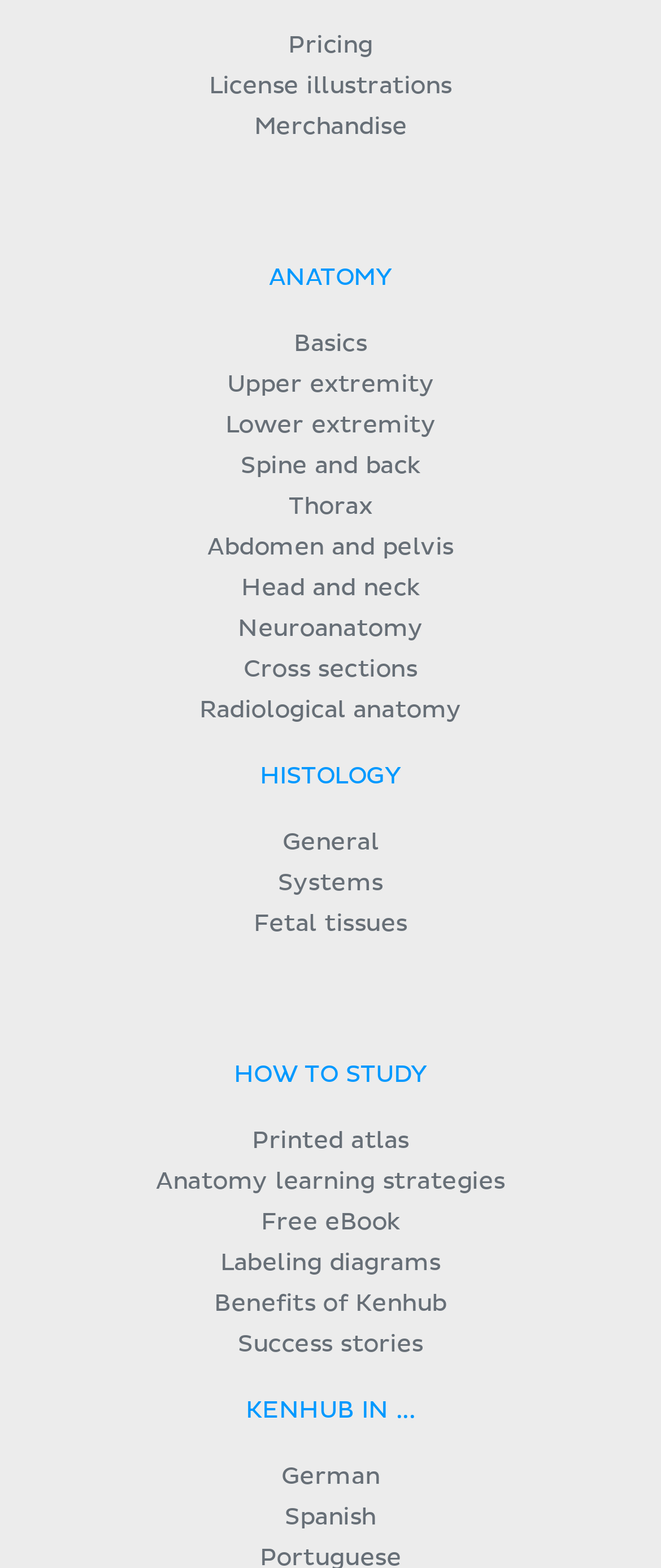How many language options are available? Analyze the screenshot and reply with just one word or a short phrase.

2